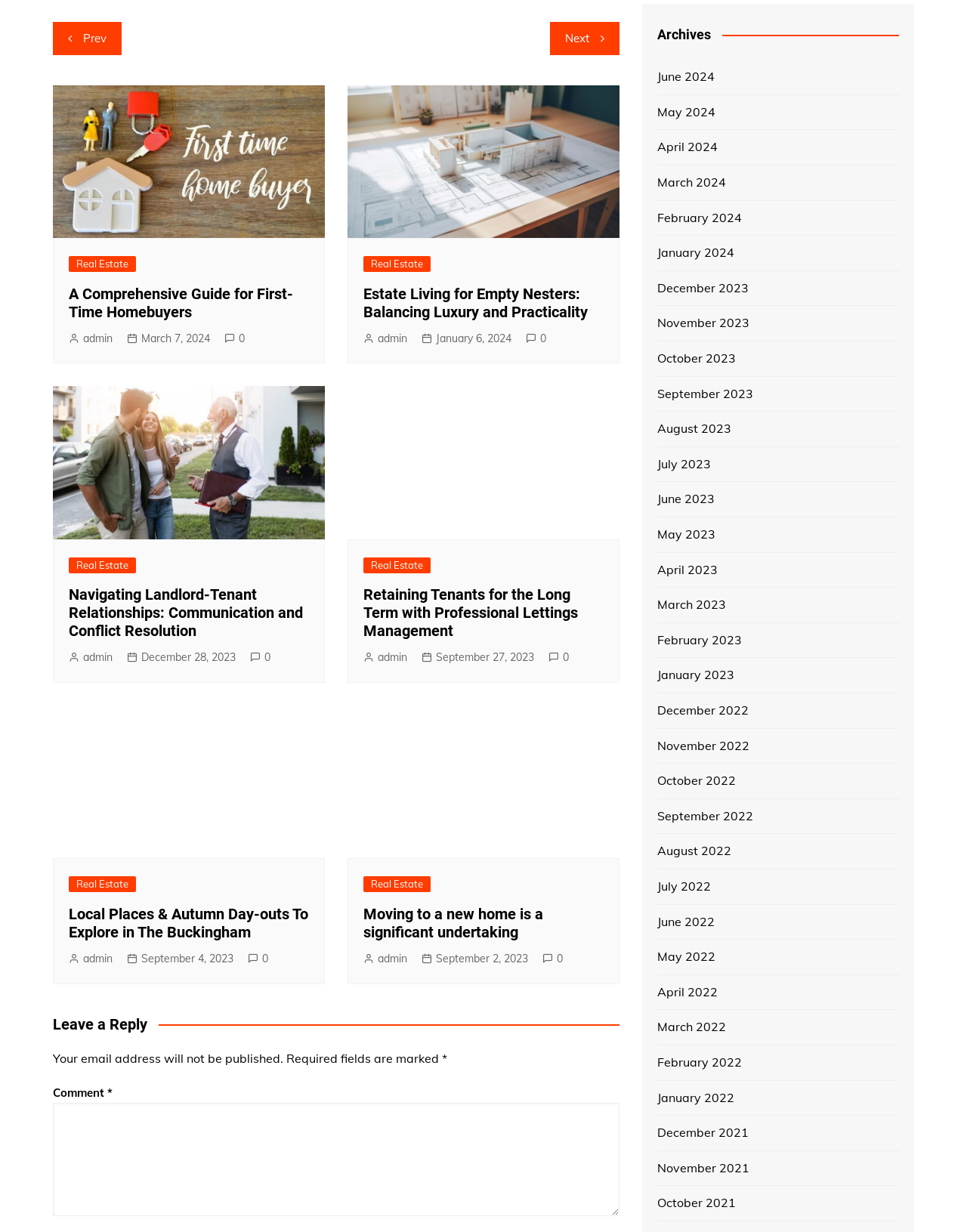Identify the bounding box for the UI element that is described as follows: "restoration service for furniture".

None